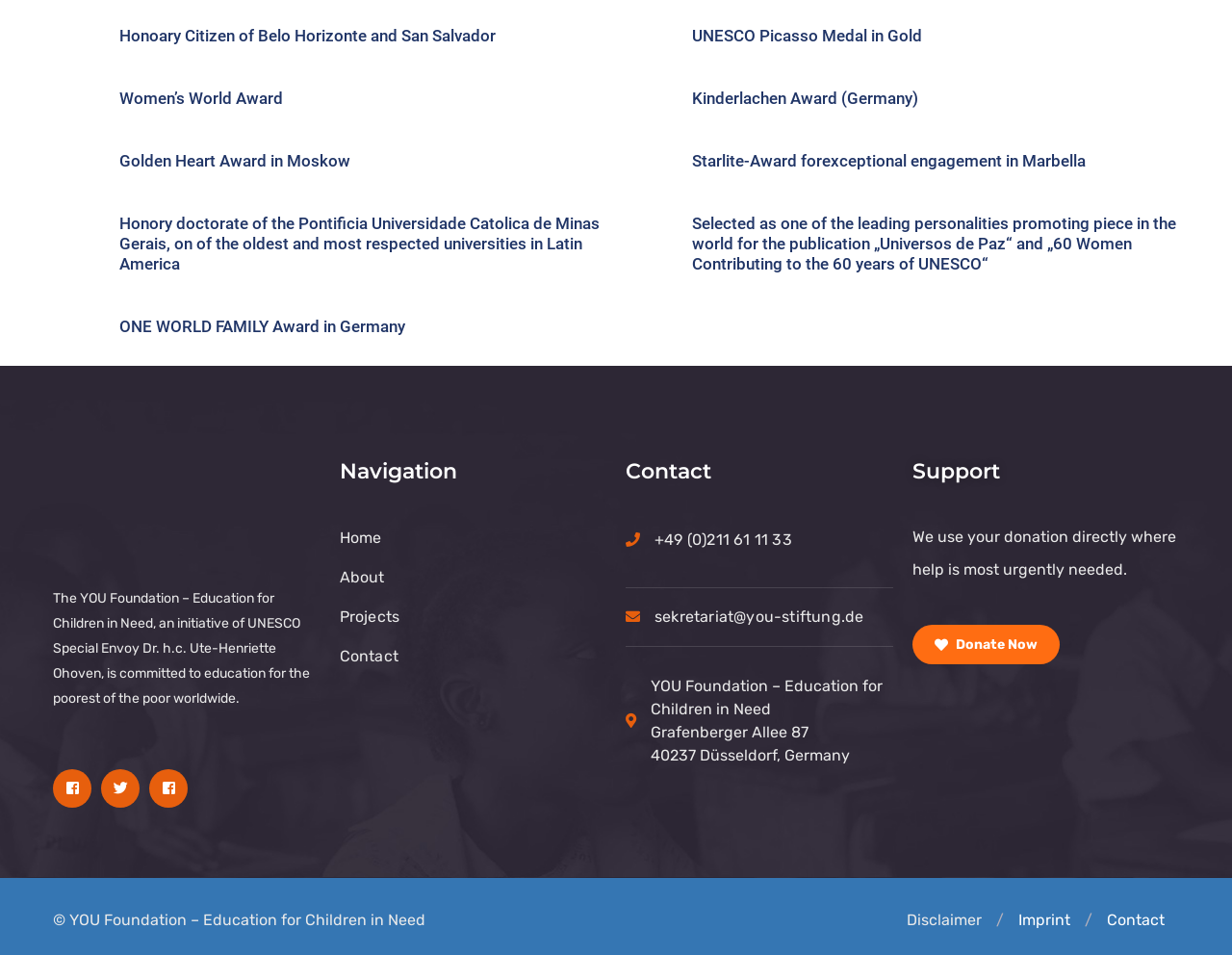Find the bounding box coordinates of the clickable element required to execute the following instruction: "View the Disclaimer". Provide the coordinates as four float numbers between 0 and 1, i.e., [left, top, right, bottom].

[0.736, 0.948, 0.797, 0.978]